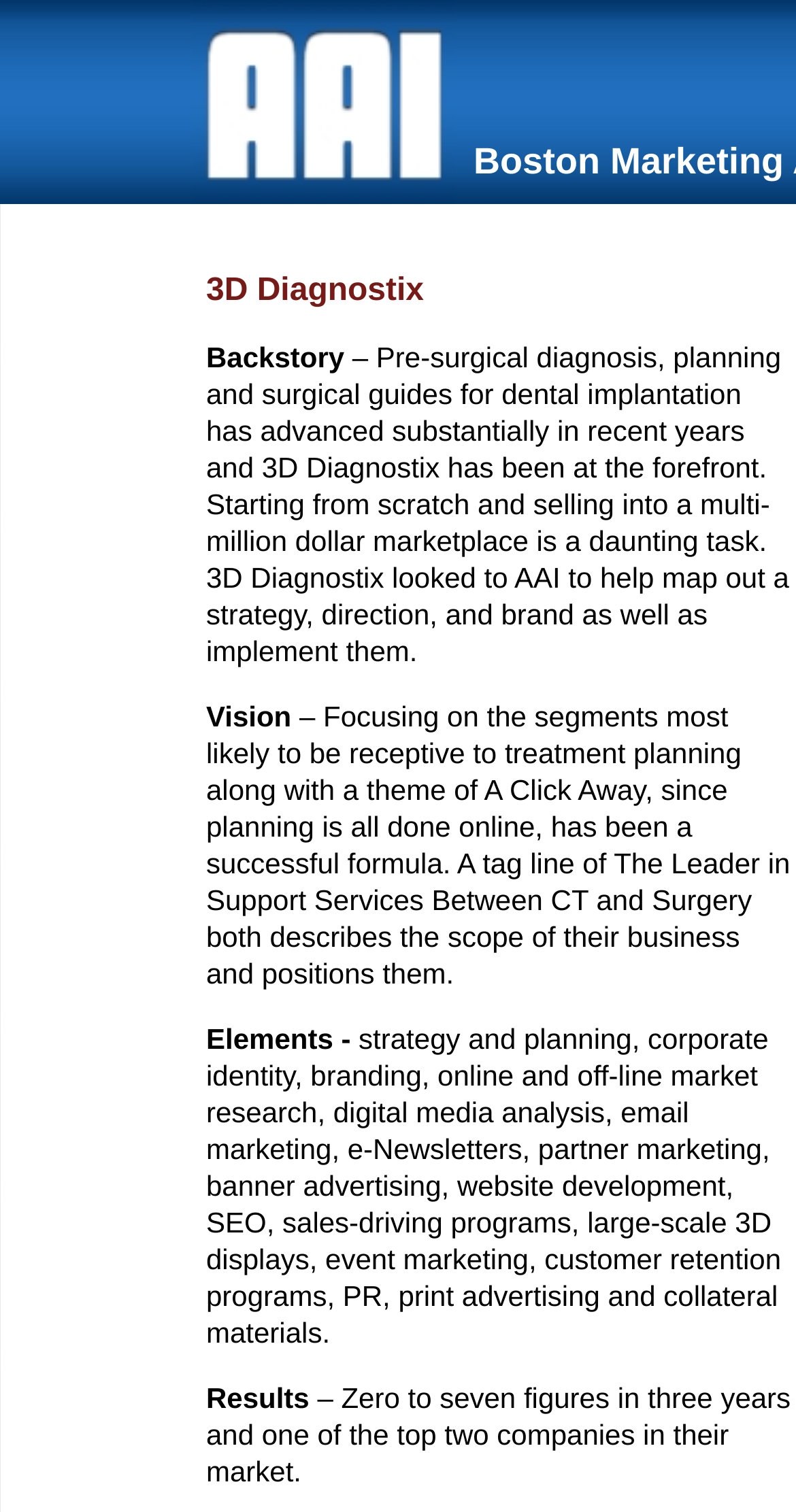What is the main topic of the text?
Answer briefly with a single word or phrase based on the image.

3D Diagnostix